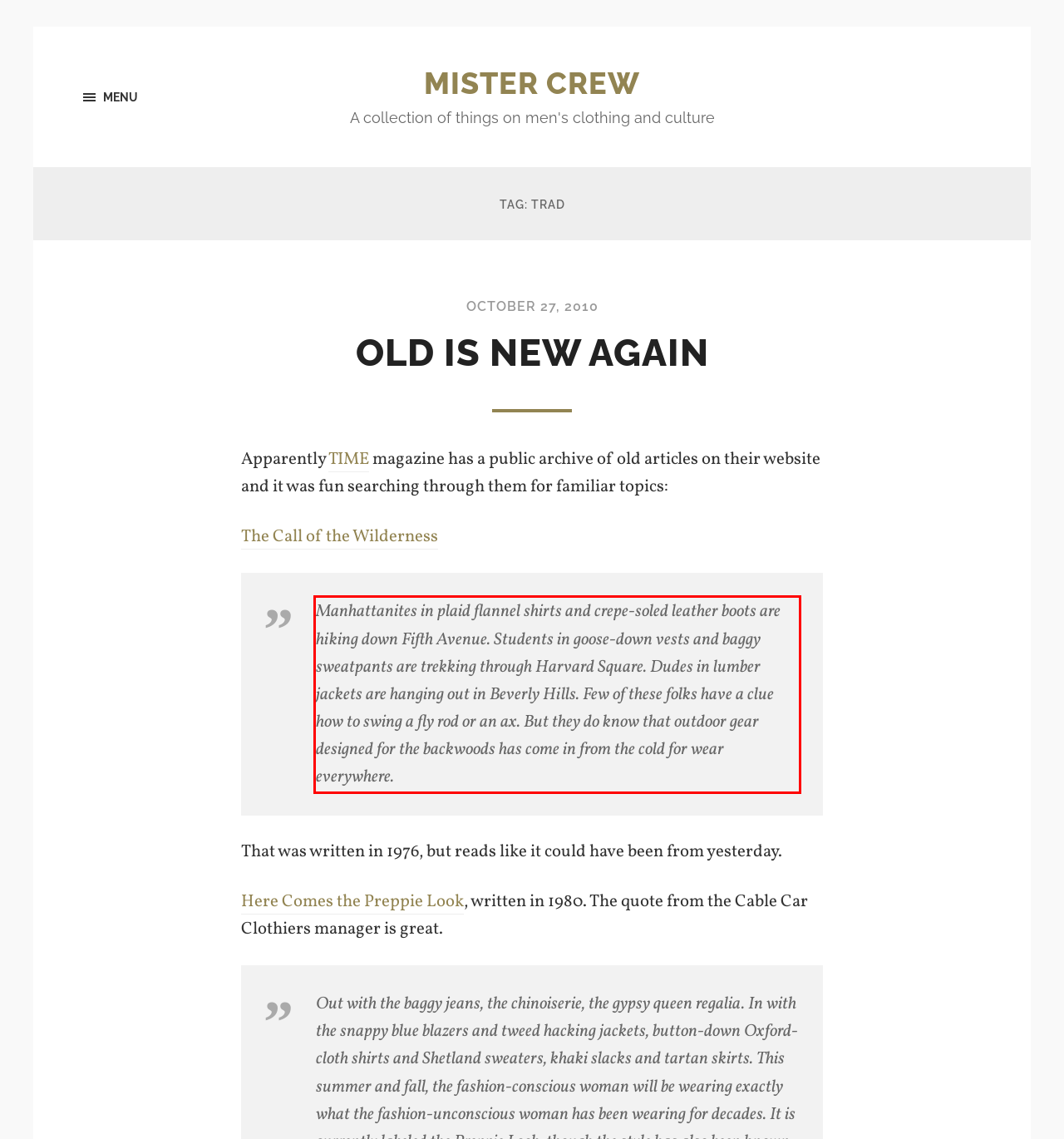Look at the screenshot of the webpage, locate the red rectangle bounding box, and generate the text content that it contains.

Manhattanites in plaid flannel shirts and crepe-soled leather boots are hiking down Fifth Avenue. Students in goose-down vests and baggy sweatpants are trekking through Harvard Square. Dudes in lumber jackets are hanging out in Beverly Hills. Few of these folks have a clue how to swing a fly rod or an ax. But they do know that outdoor gear designed for the backwoods has come in from the cold for wear everywhere.